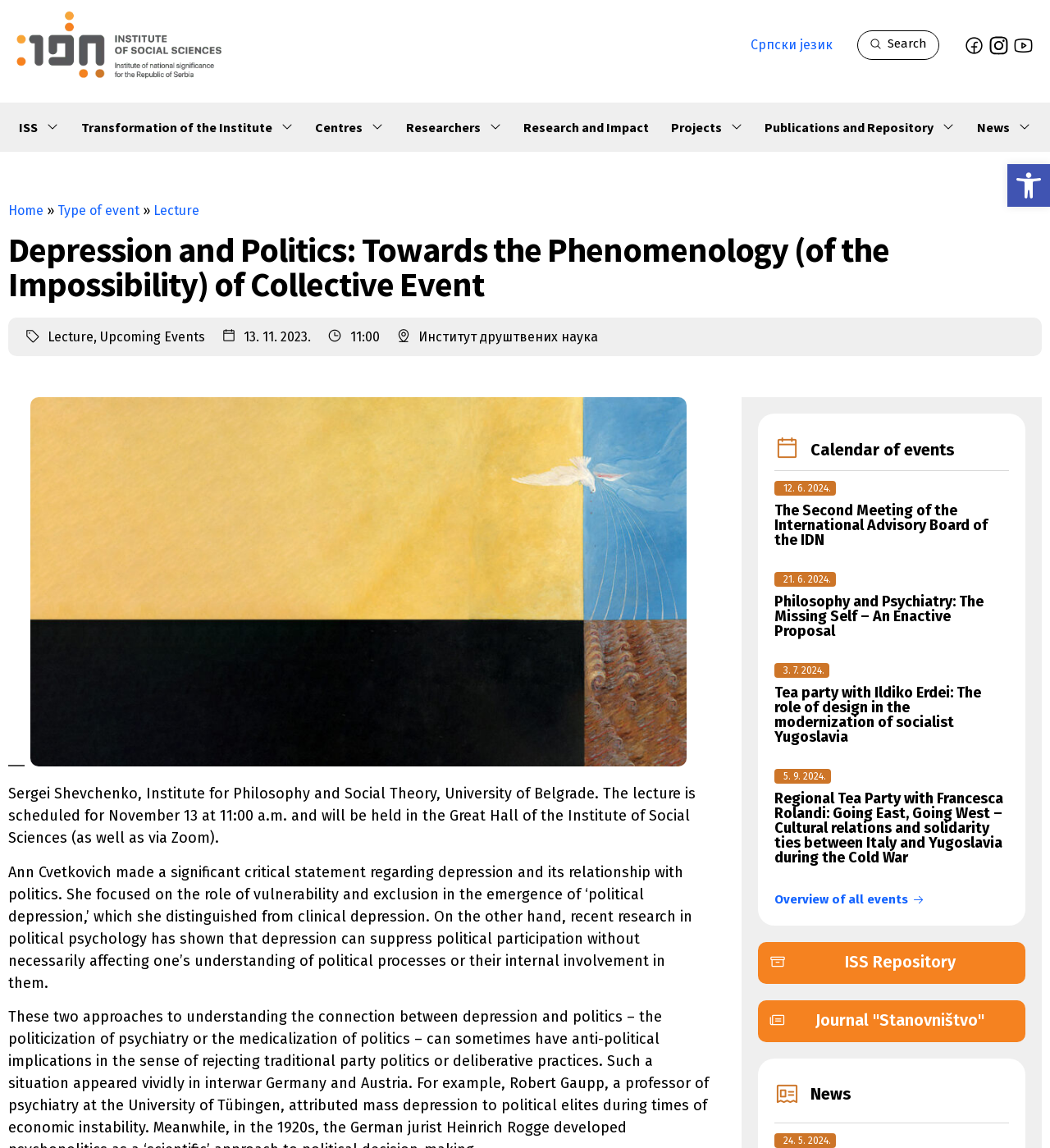Kindly determine the bounding box coordinates for the clickable area to achieve the given instruction: "View calendar of events".

[0.738, 0.375, 0.961, 0.408]